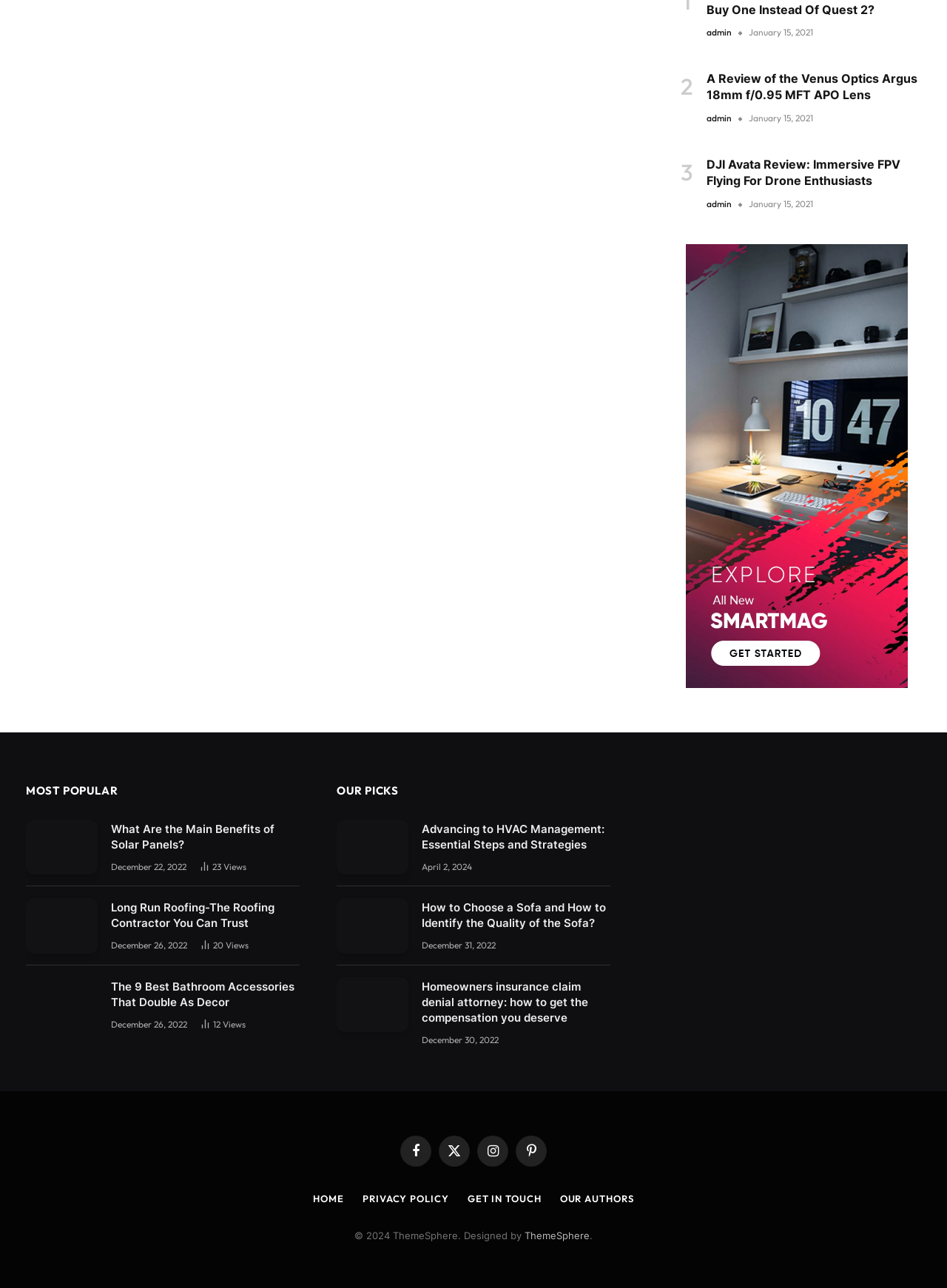Please answer the following question using a single word or phrase: 
How many links are in the footer section?

5